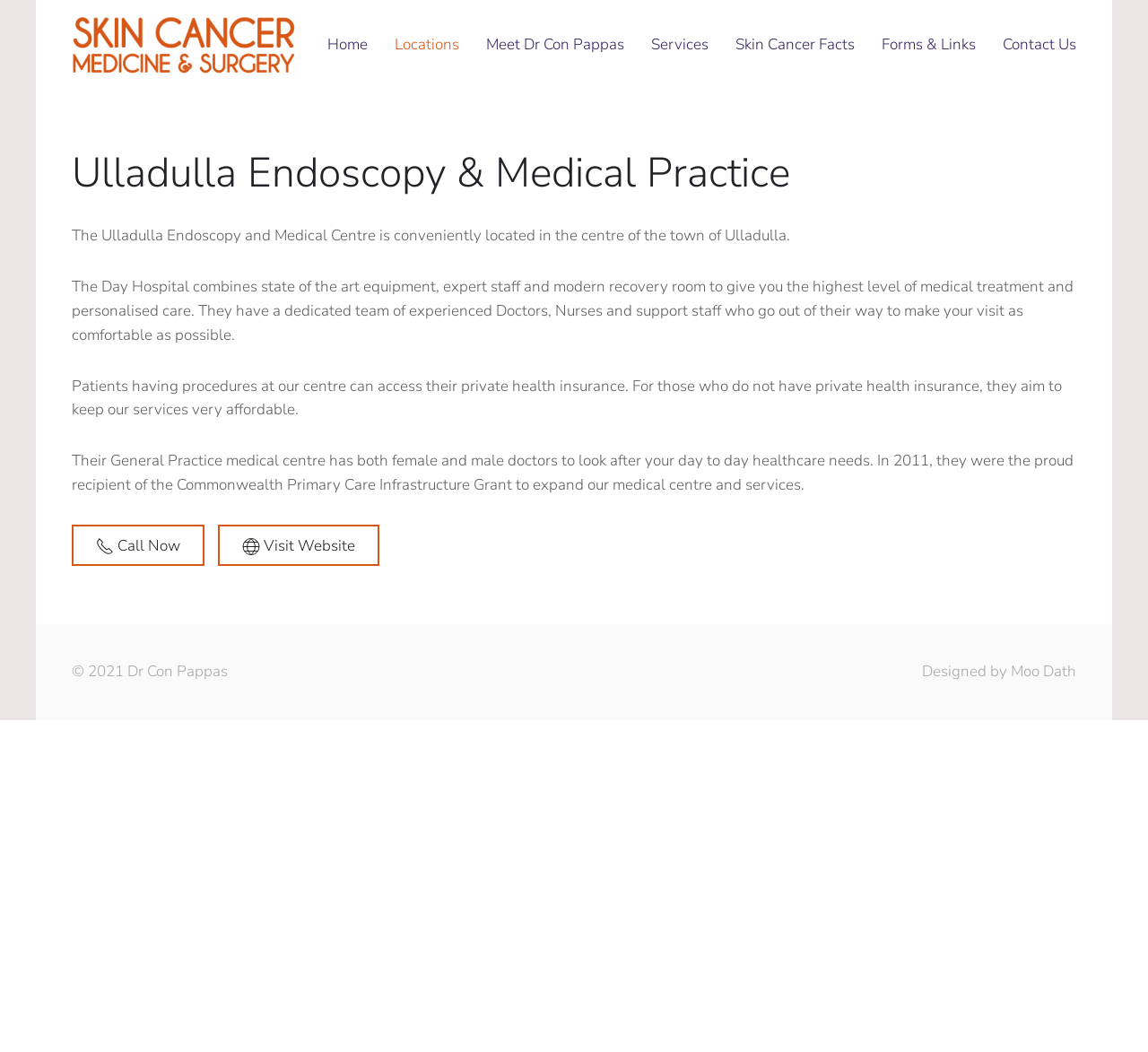What is the name of the medical centre?
Analyze the screenshot and provide a detailed answer to the question.

The name of the medical centre can be found in the heading element 'Ulladulla Endoscopy & Medical Practice' which is located at the top of the webpage.